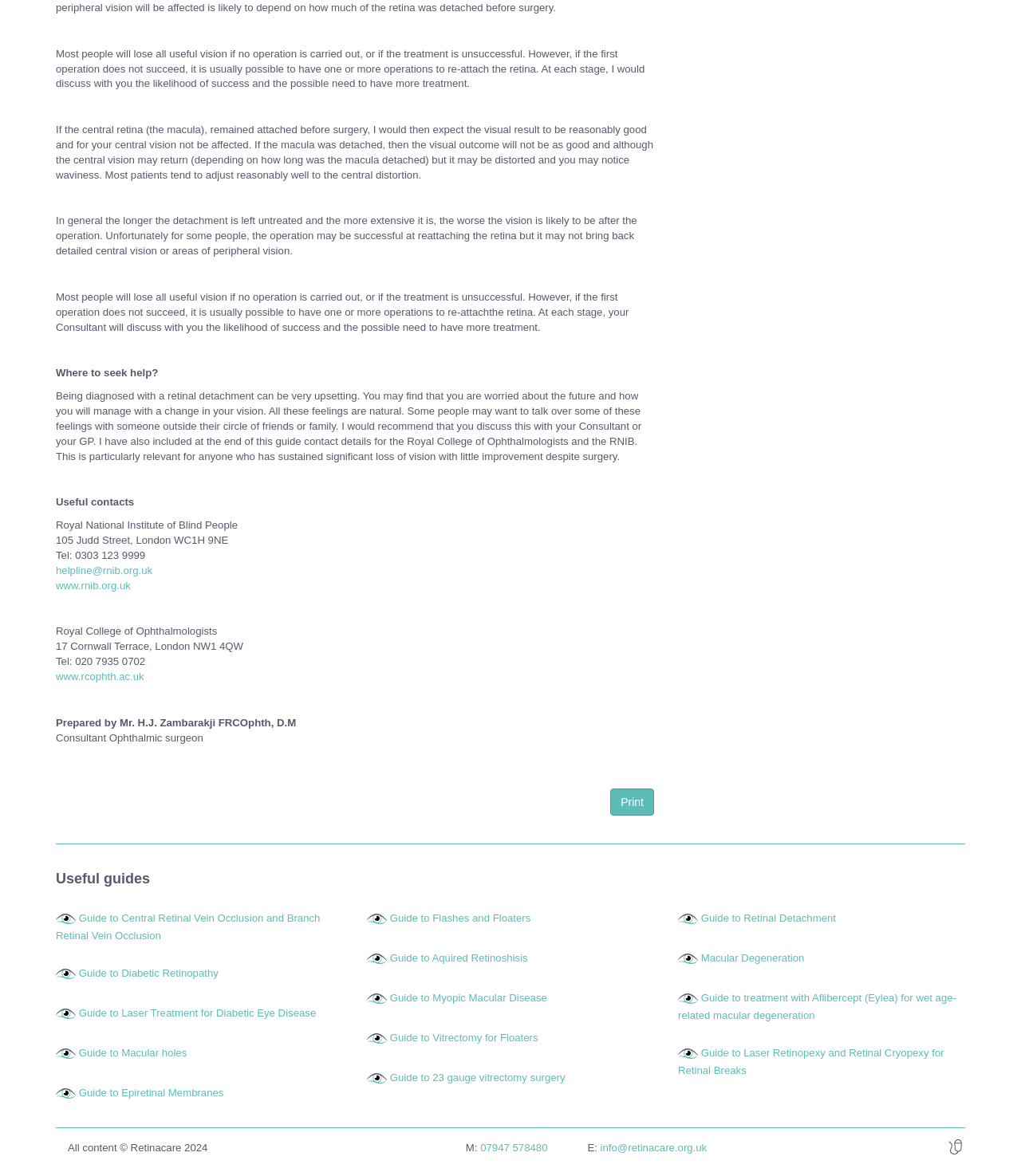Identify the bounding box coordinates for the UI element described by the following text: "www.rcophth.ac.uk". Provide the coordinates as four float numbers between 0 and 1, in the format [left, top, right, bottom].

[0.055, 0.57, 0.141, 0.58]